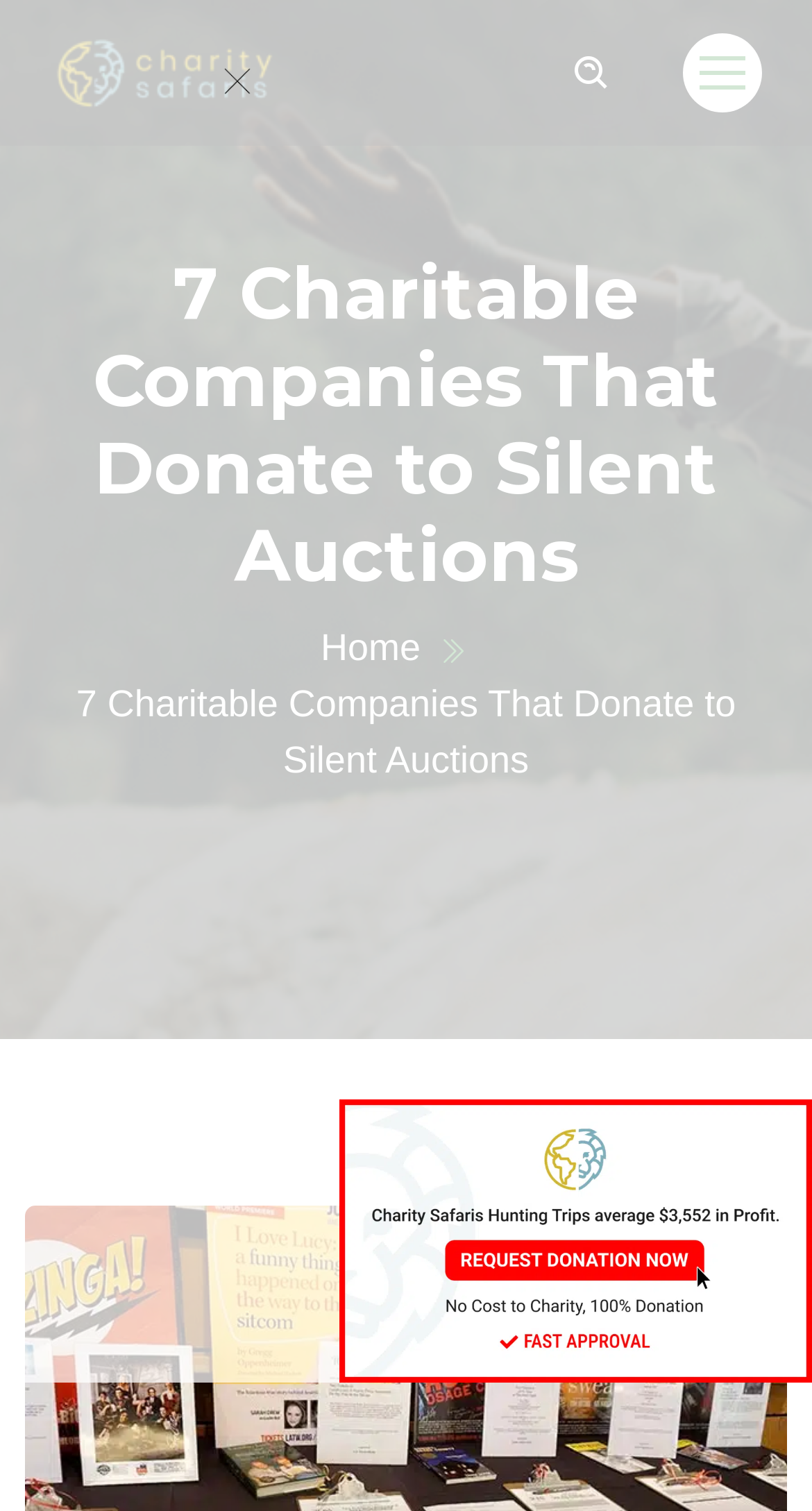Is there a home page?
Please look at the screenshot and answer using one word or phrase.

Yes